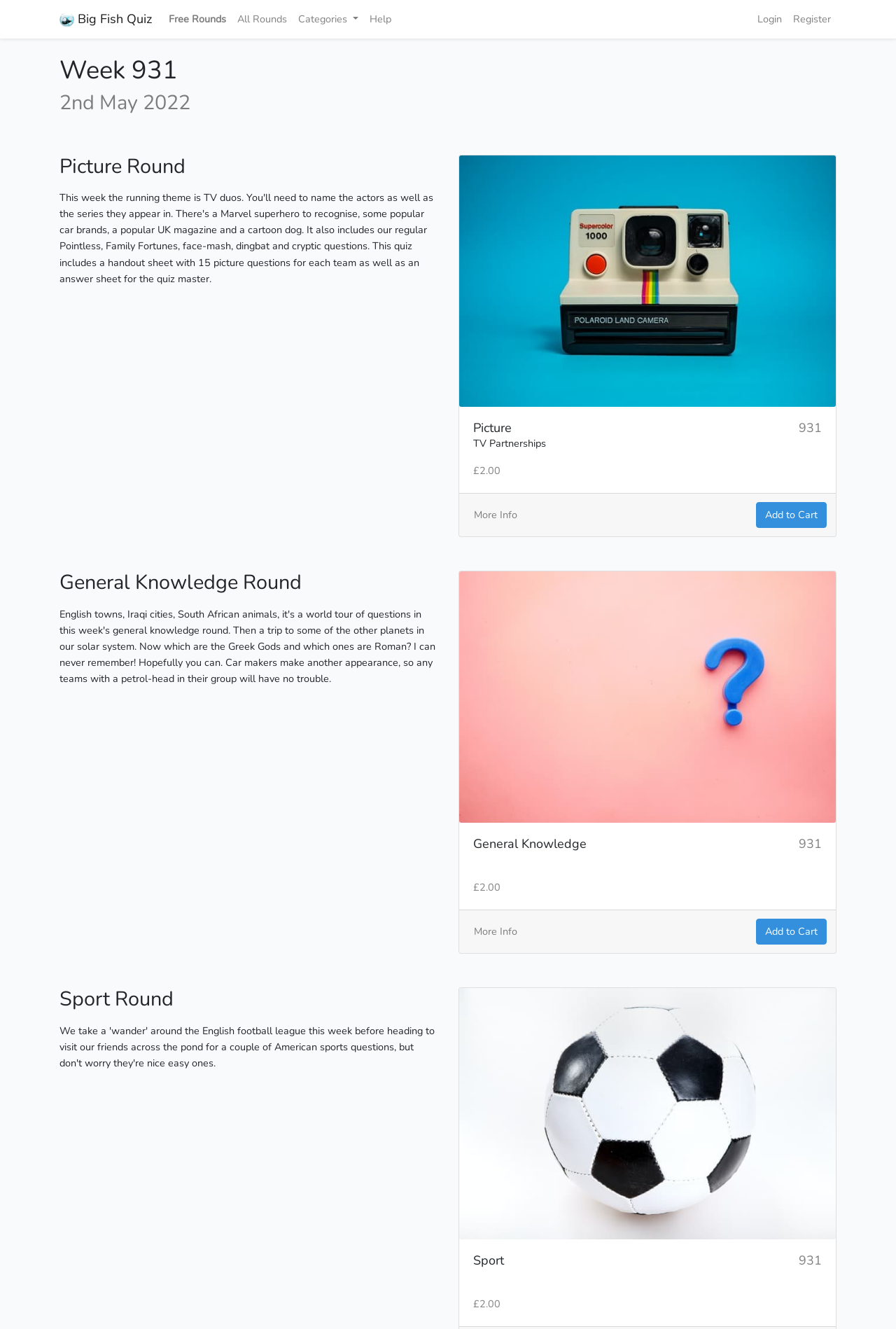What is the current week number?
Analyze the image and deliver a detailed answer to the question.

The current week number can be found in the heading 'Week 931' and also in the static text '931' which appears multiple times on the page.